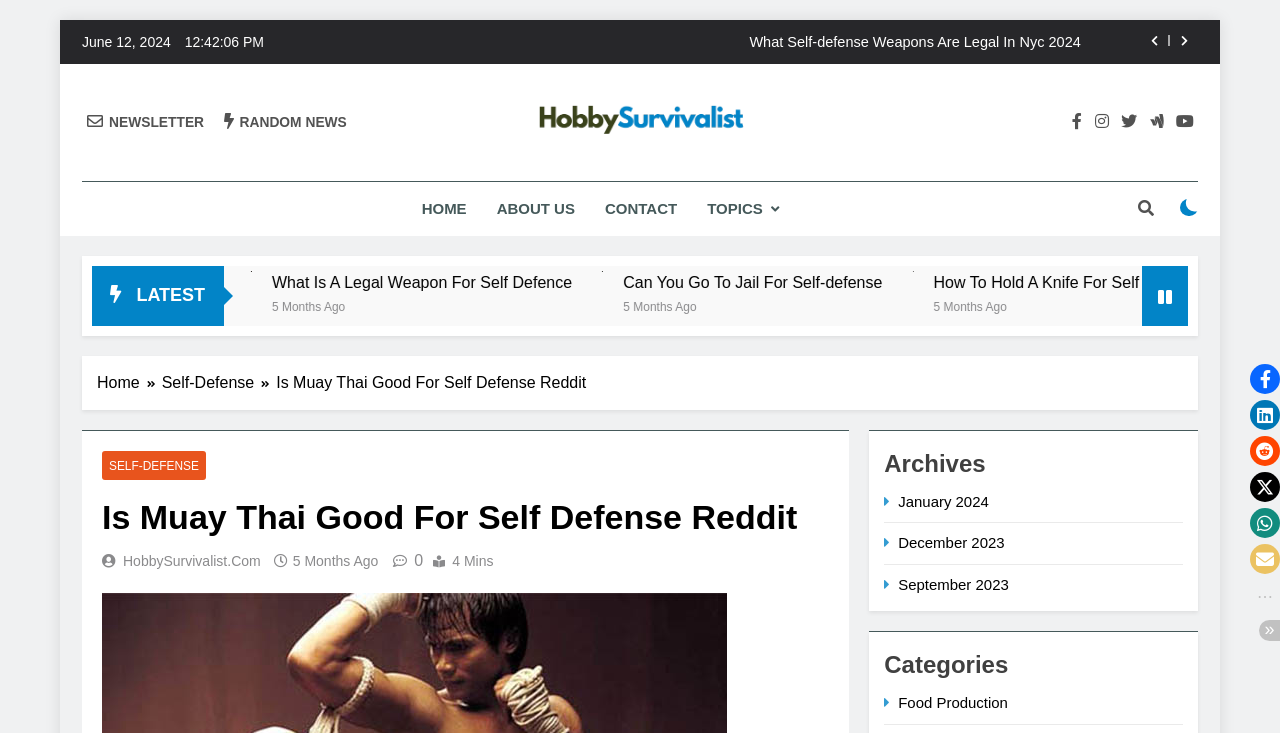Please specify the coordinates of the bounding box for the element that should be clicked to carry out this instruction: "Read more about Vanguard’s 'worst' Riot Shield". The coordinates must be four float numbers between 0 and 1, formatted as [left, top, right, bottom].

None